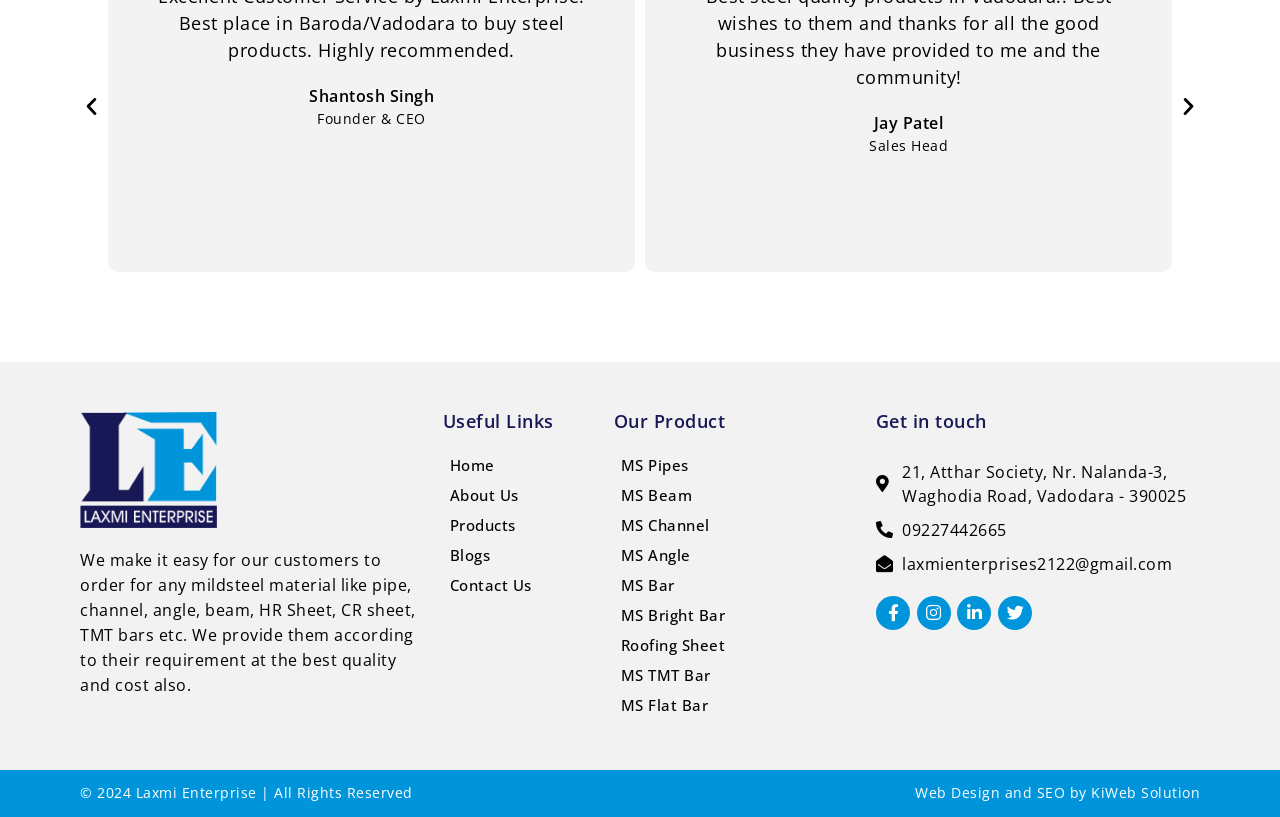Please determine the bounding box coordinates of the section I need to click to accomplish this instruction: "Contact us through phone number".

[0.684, 0.634, 0.937, 0.663]